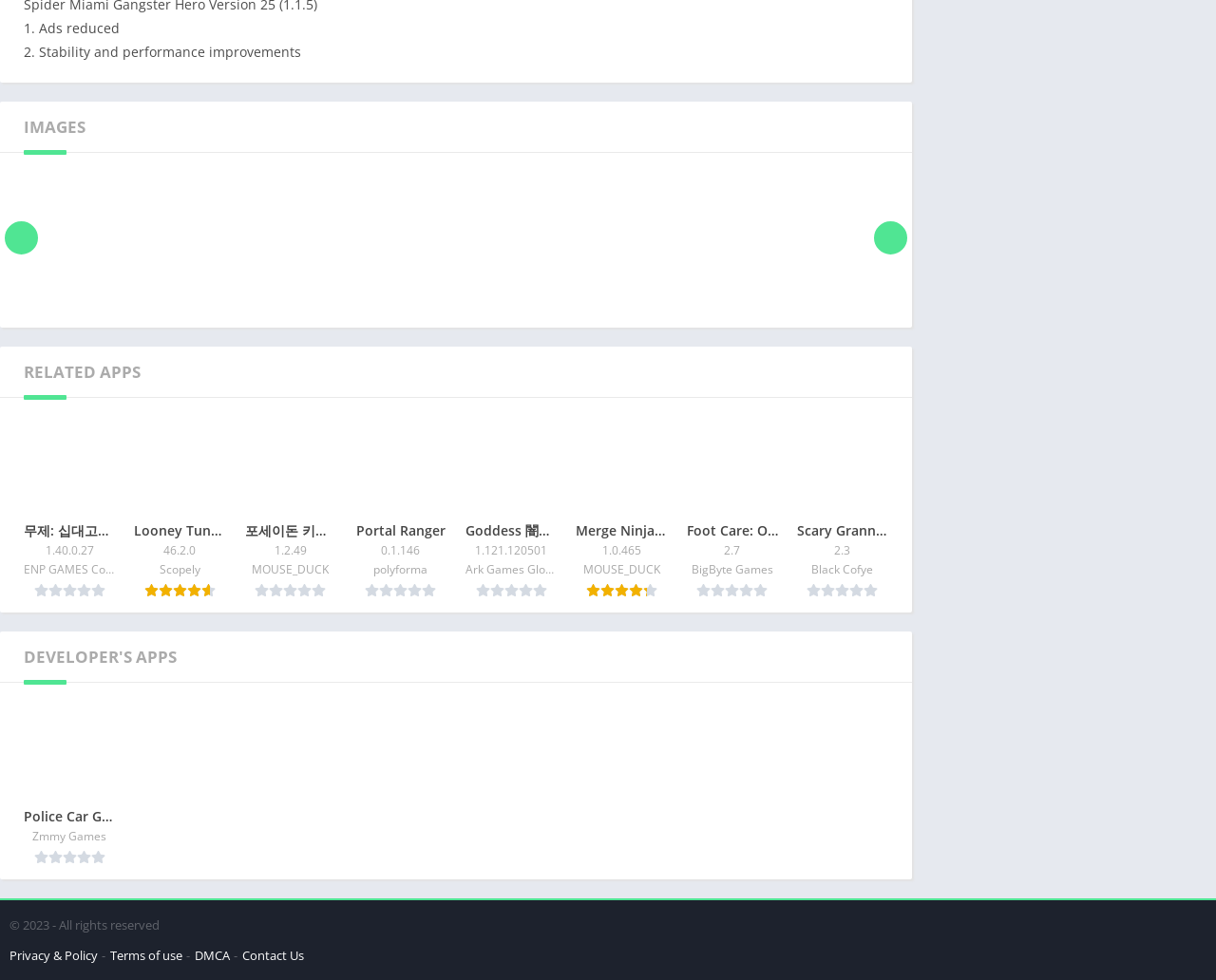Pinpoint the bounding box coordinates of the element that must be clicked to accomplish the following instruction: "Open the '무제 십대고수 with sia' app page". The coordinates should be in the format of four float numbers between 0 and 1, i.e., [left, top, right, bottom].

[0.02, 0.429, 0.095, 0.611]